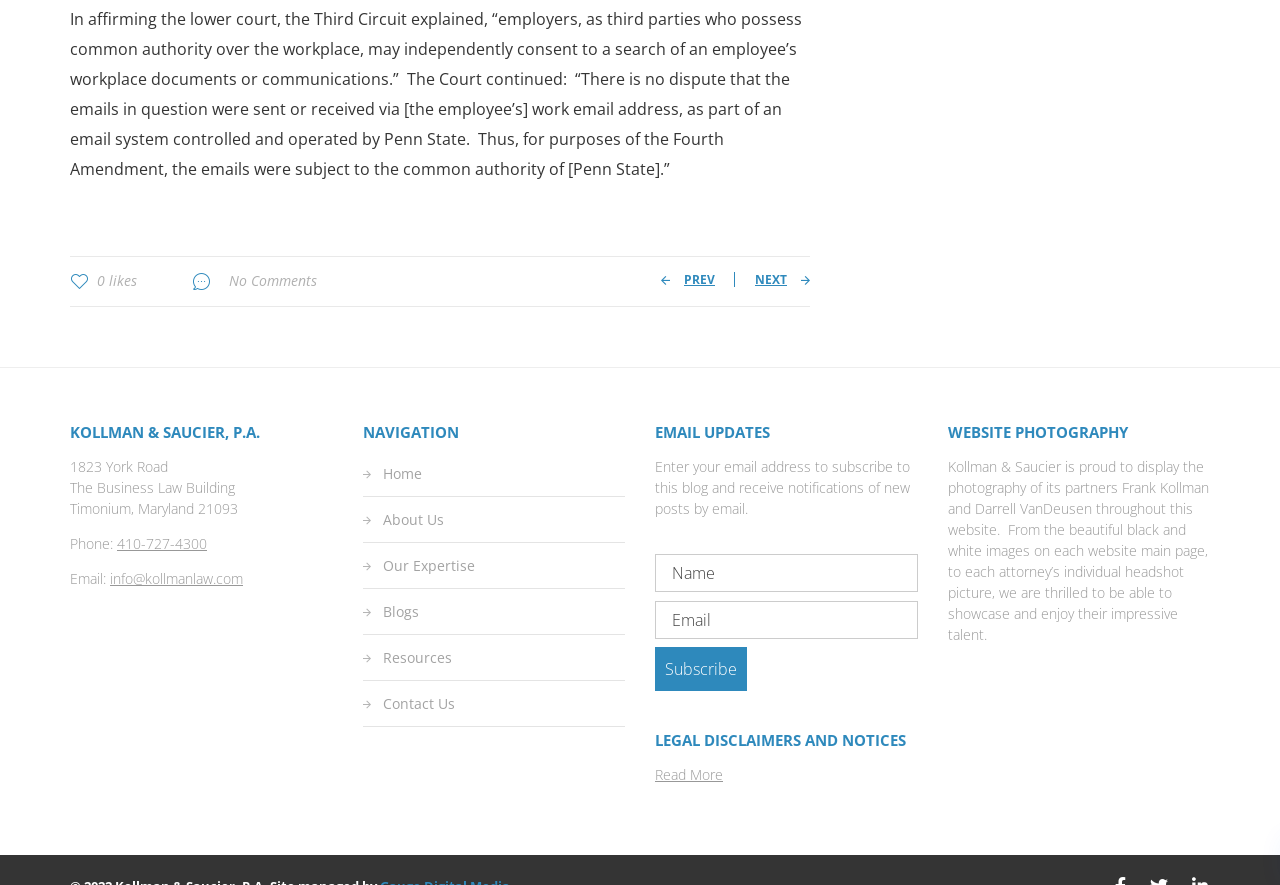What is the address of the law firm?
Answer the question with a detailed explanation, including all necessary information.

I found the answer by looking at the static text elements that contain the address information, which are located below the law firm's name.